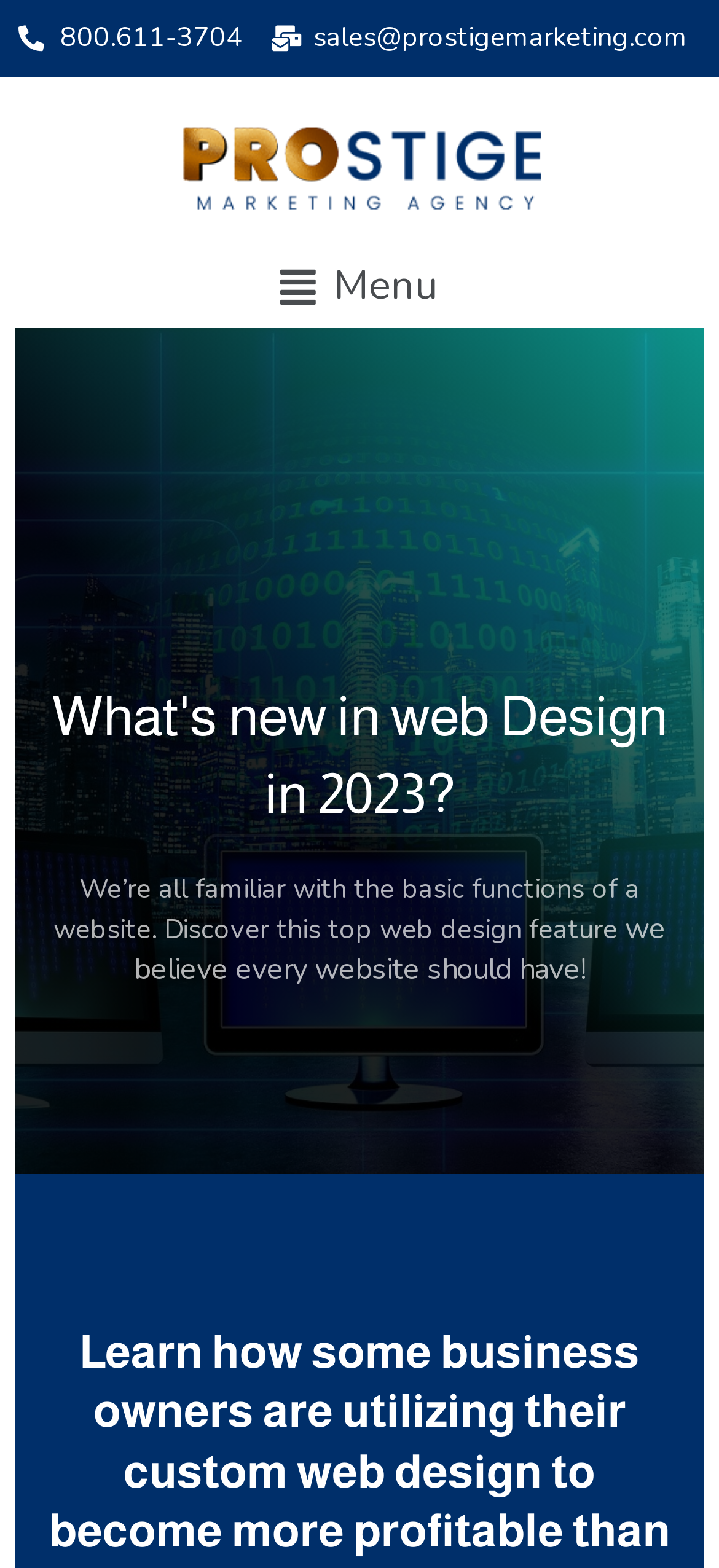Please respond in a single word or phrase: 
What is the main topic of the webpage?

web design feature